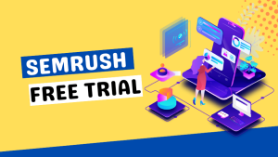What is the purpose of the icons and graphics in the image?
Please use the image to provide a one-word or short phrase answer.

To represent various features of the platform